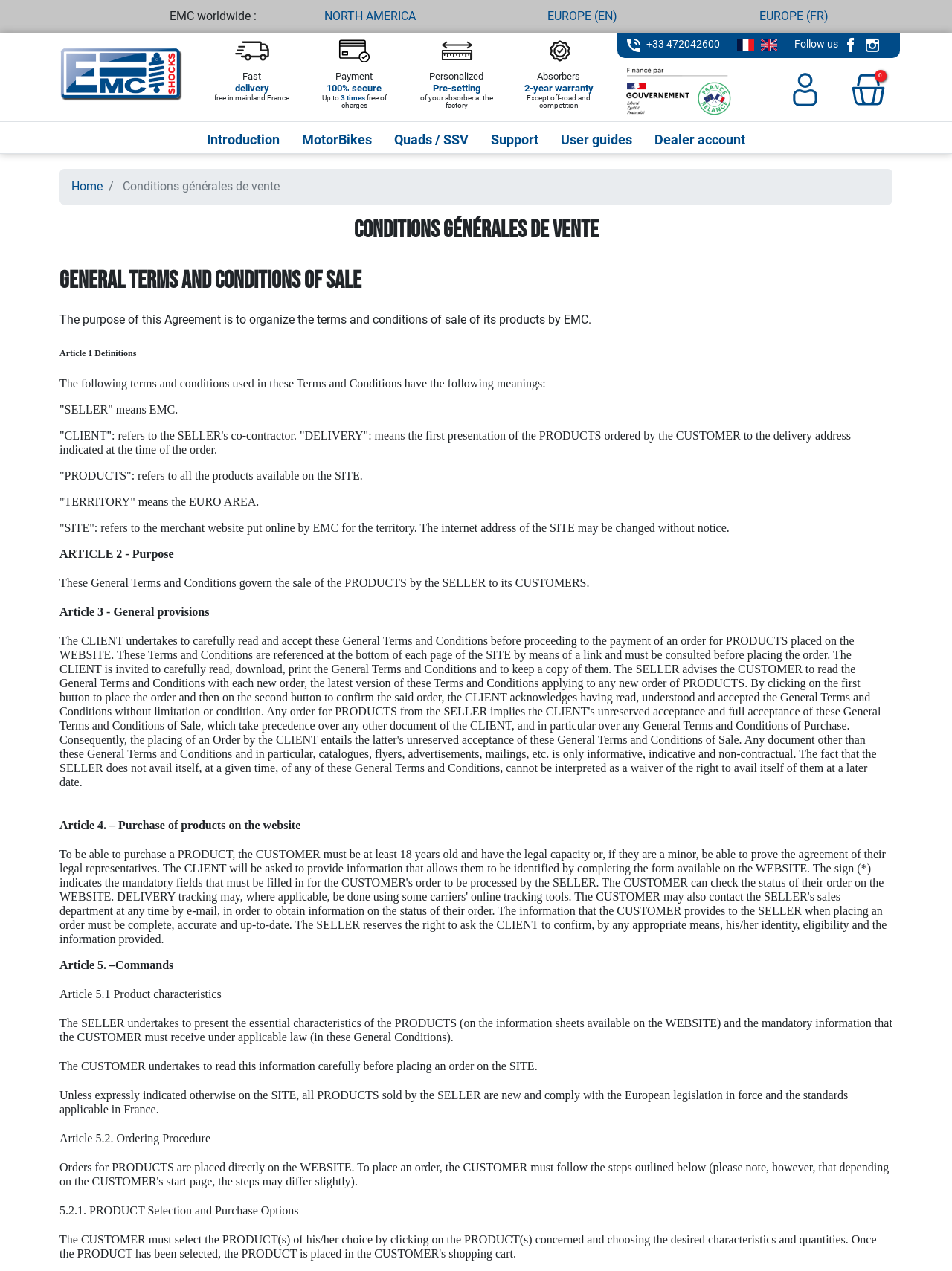Give a one-word or short phrase answer to this question: 
What is the phone number for customer support?

+33 472042600